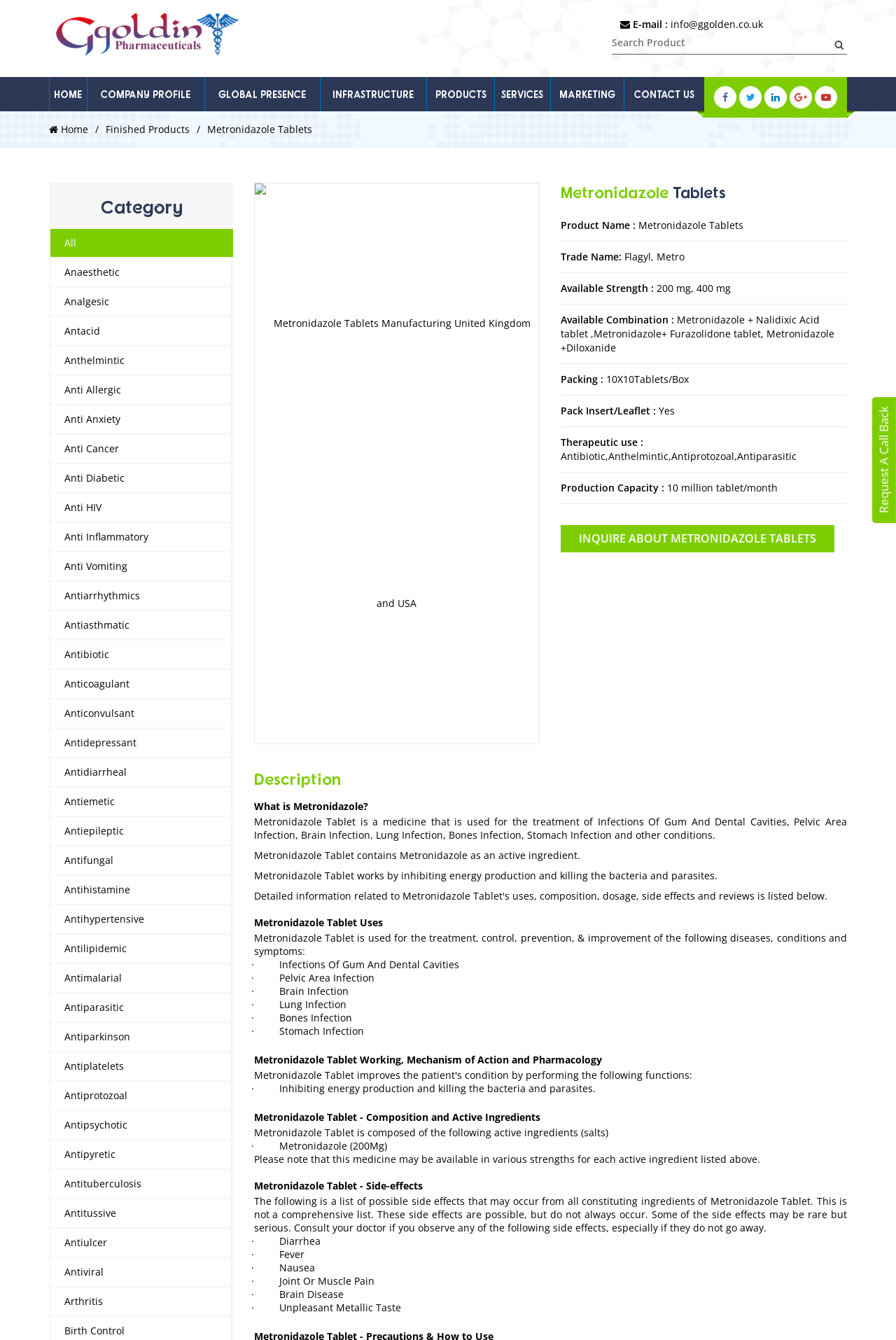Determine the bounding box coordinates of the UI element described by: "Inquire about Metronidazole Tablets".

[0.626, 0.392, 0.931, 0.412]